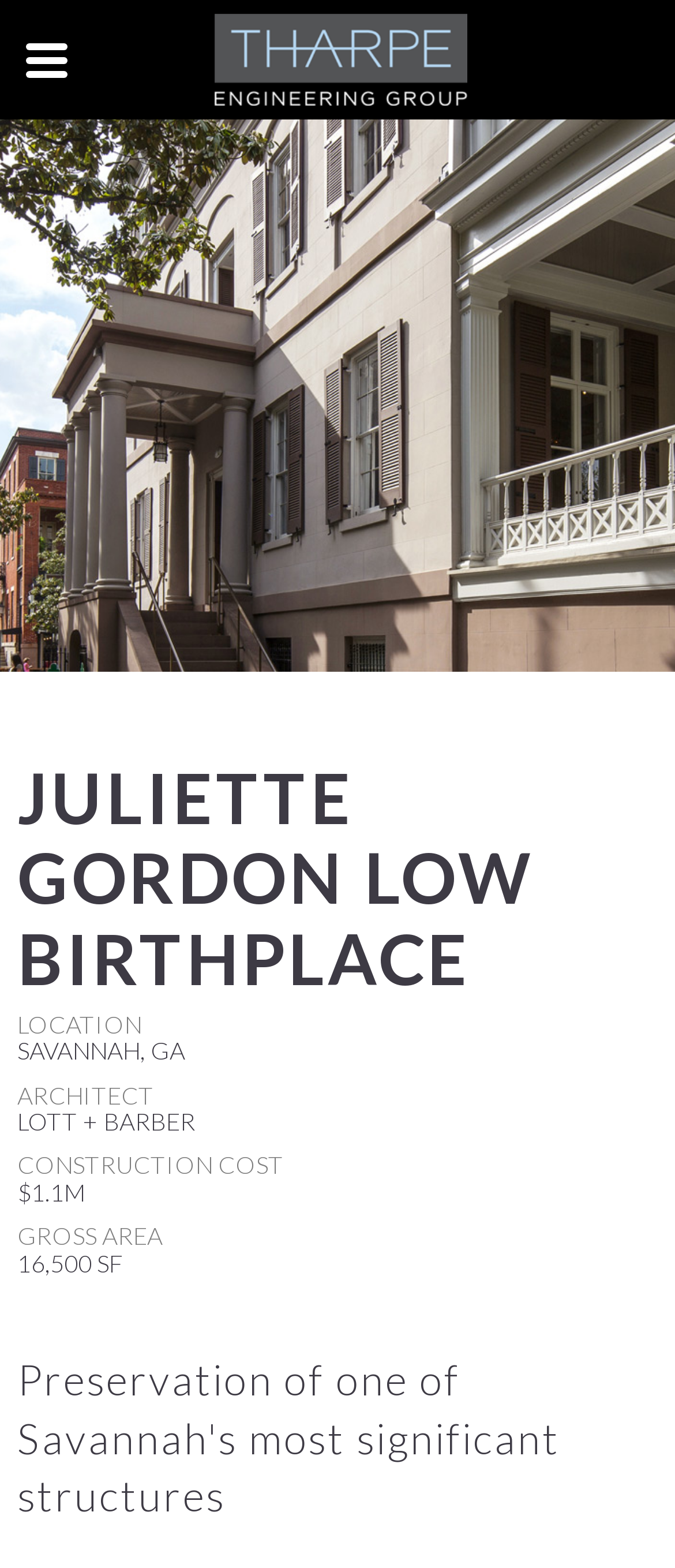Give a one-word or short phrase answer to the question: 
Who is the architect of Juliette Gordon Low Birthplace?

LOTT + BARBER